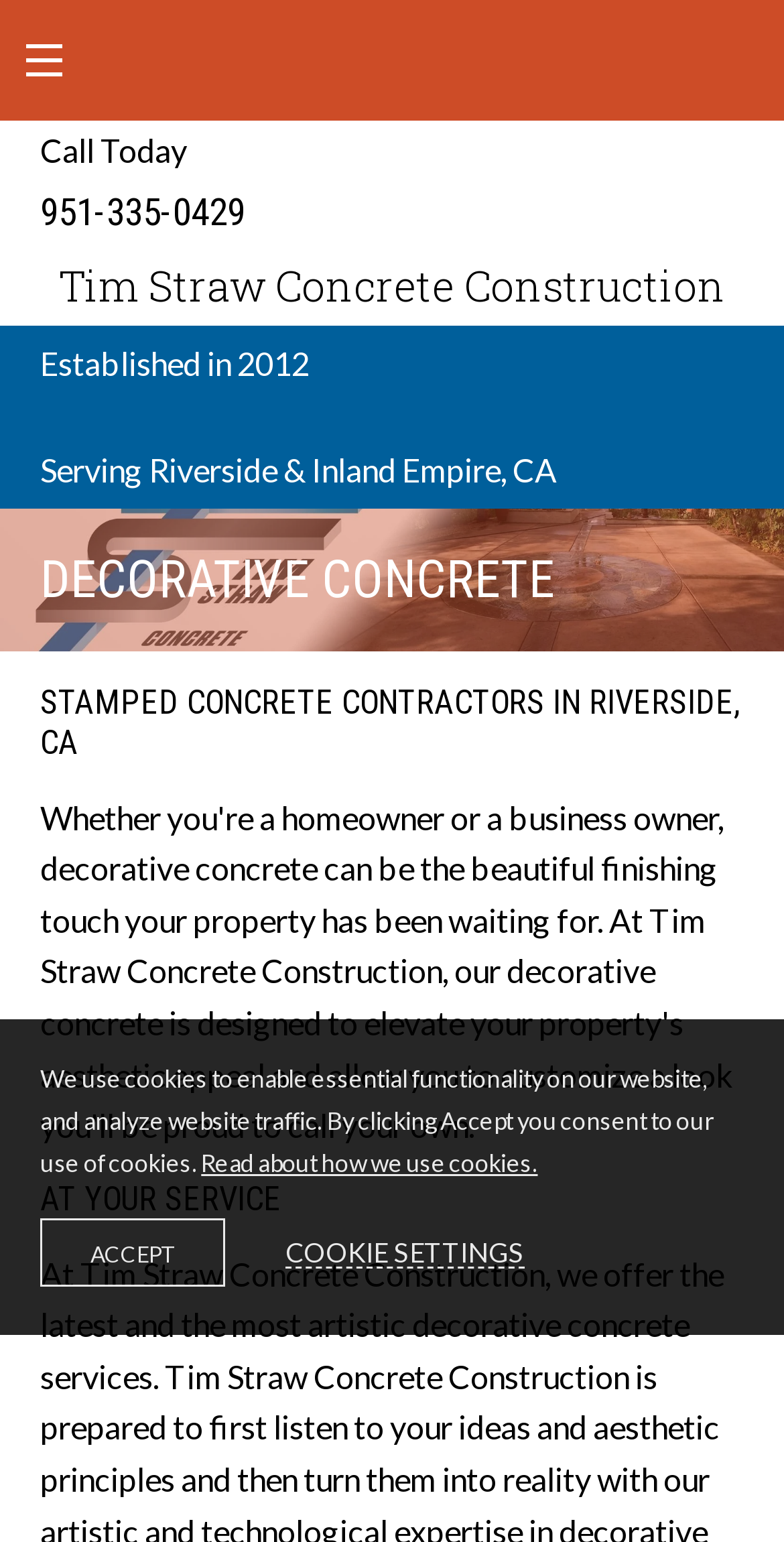Give a detailed overview of the webpage's appearance and contents.

The webpage is about Tim Straw Concrete Construction, a company providing stamped concrete contractors services in Riverside, CA. At the top, there is a call-to-action section with a "Call Today" text, followed by the company's phone number, 951-335-0429, which is also a clickable link. Below the phone number is the company name, "Tim Straw Concrete Construction", which is also a link.

Underneath the company information, there are three lines of text describing the company's history and service area. The first line states that the company was "Established in 2012". The second line mentions that they are "Serving Riverside & Inland Empire, CA". The third line is empty.

The main content of the webpage is divided into three sections, each with a heading. The first section is titled "DECORATIVE CONCRETE", the second section is titled "STAMPED CONCRETE CONTRACTORS IN RIVERSIDE, CA", and the third section is titled "AT YOUR SERVICE". 

At the bottom of the webpage, there is a notification about the use of cookies on the website. The notification includes a brief description of how the cookies are used, a link to read more about the cookie policy, and two buttons: "COOKIE SETTINGS" and "ACCEPT".